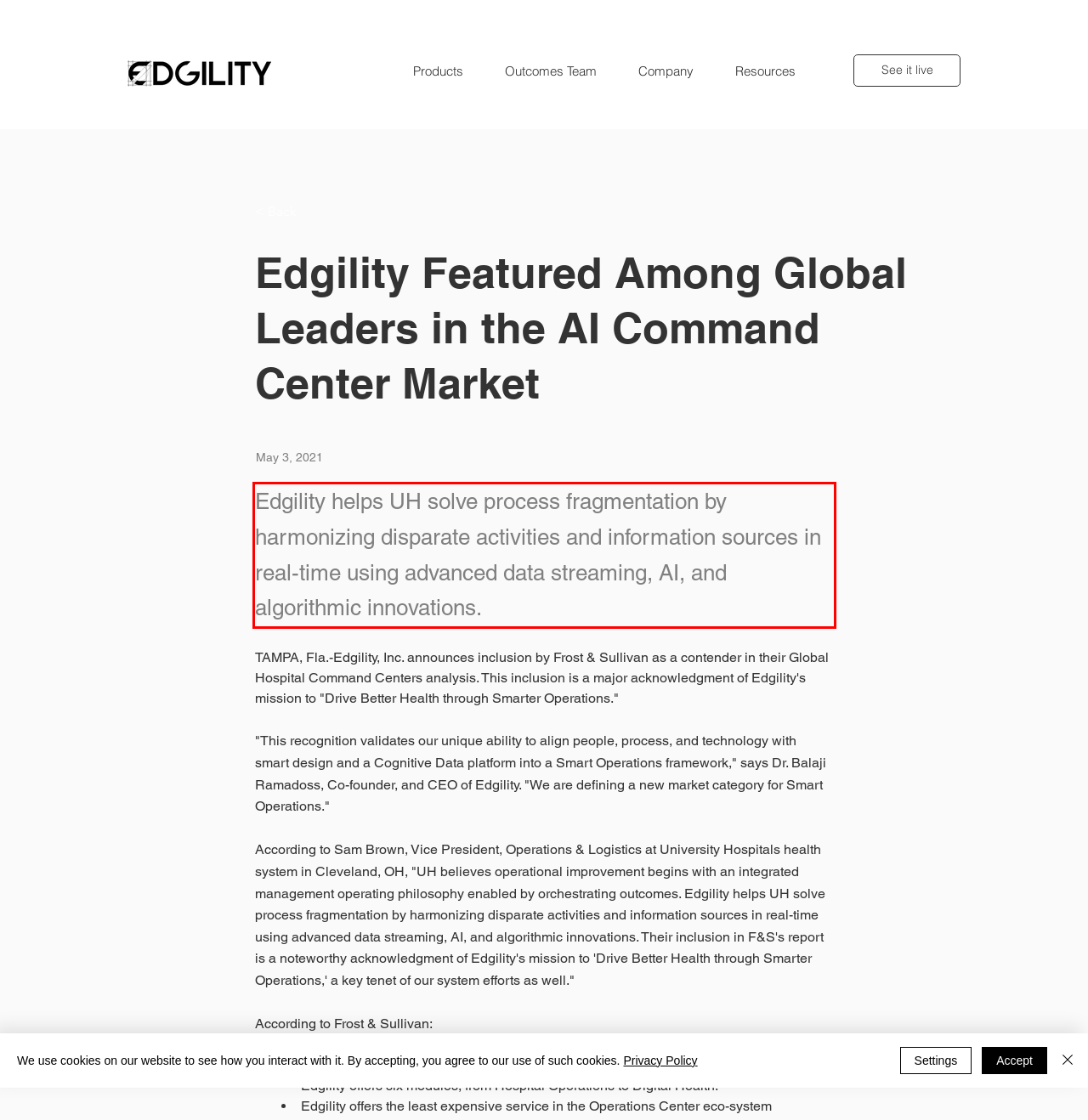You are given a screenshot showing a webpage with a red bounding box. Perform OCR to capture the text within the red bounding box.

Edgility helps UH solve process fragmentation by harmonizing disparate activities and information sources in real-time using advanced data streaming, AI, and algorithmic innovations.